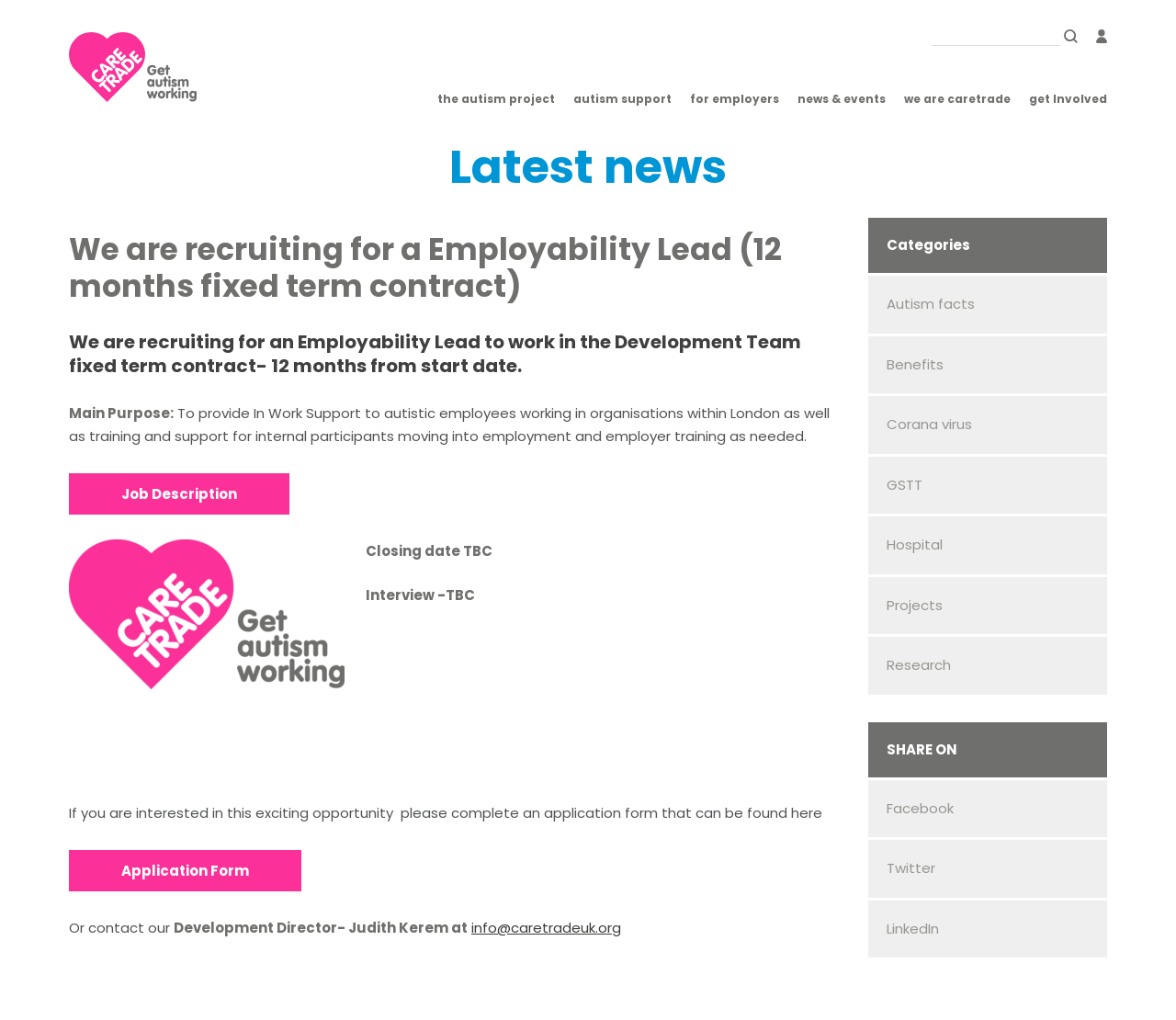What is the duration of the fixed term contract?
Using the image provided, answer with just one word or phrase.

12 months